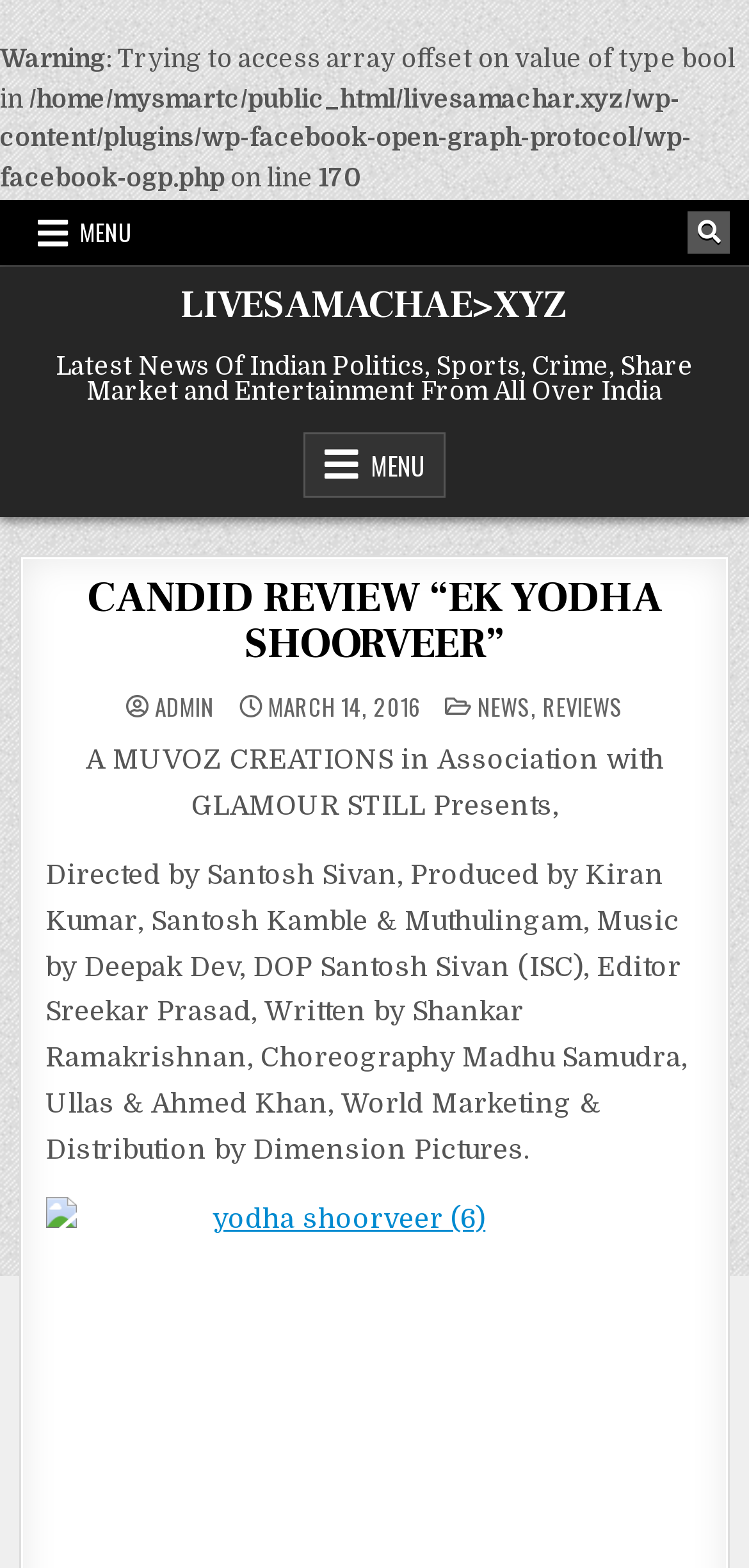Find the primary header on the webpage and provide its text.

CANDID REVIEW “EK YODHA SHOORVEER”